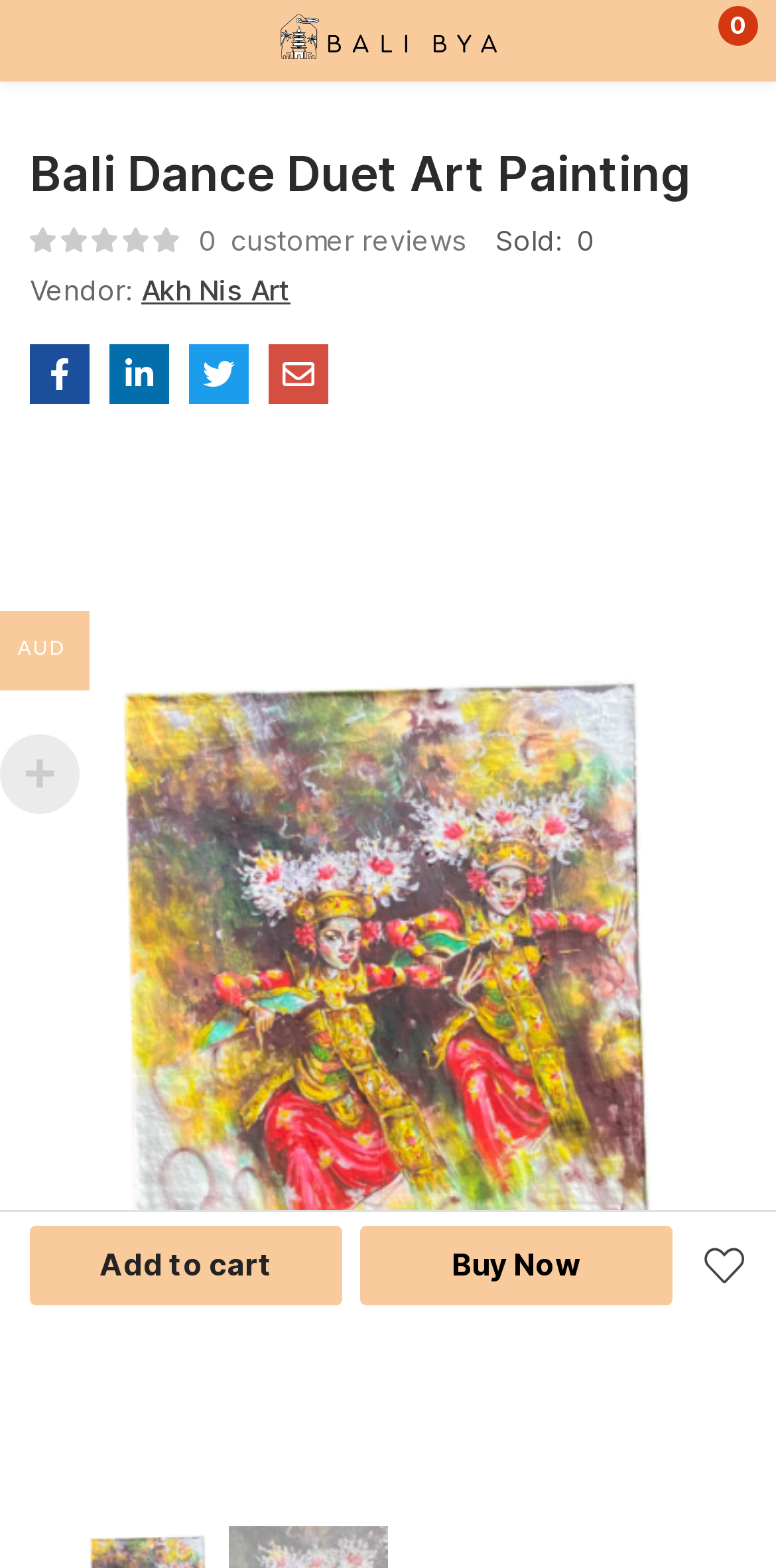Kindly determine the bounding box coordinates for the area that needs to be clicked to execute this instruction: "Click the 'Wishlist' button".

[0.867, 0.774, 1.0, 0.846]